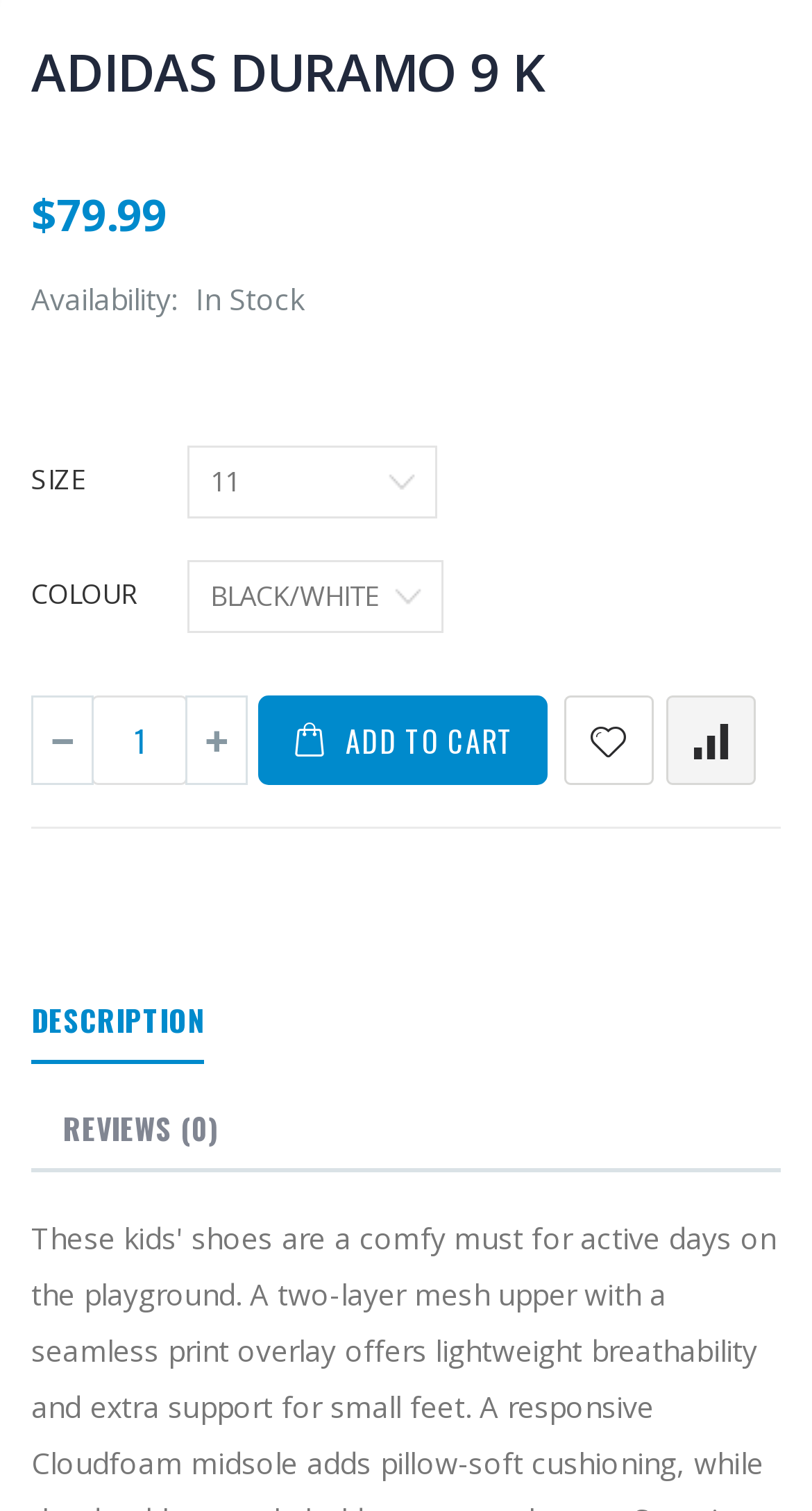Using the webpage screenshot, find the UI element described by Laboratory Water Distillers. Provide the bounding box coordinates in the format (top-left x, top-left y, bottom-right x, bottom-right y), ensuring all values are floating point numbers between 0 and 1.

None